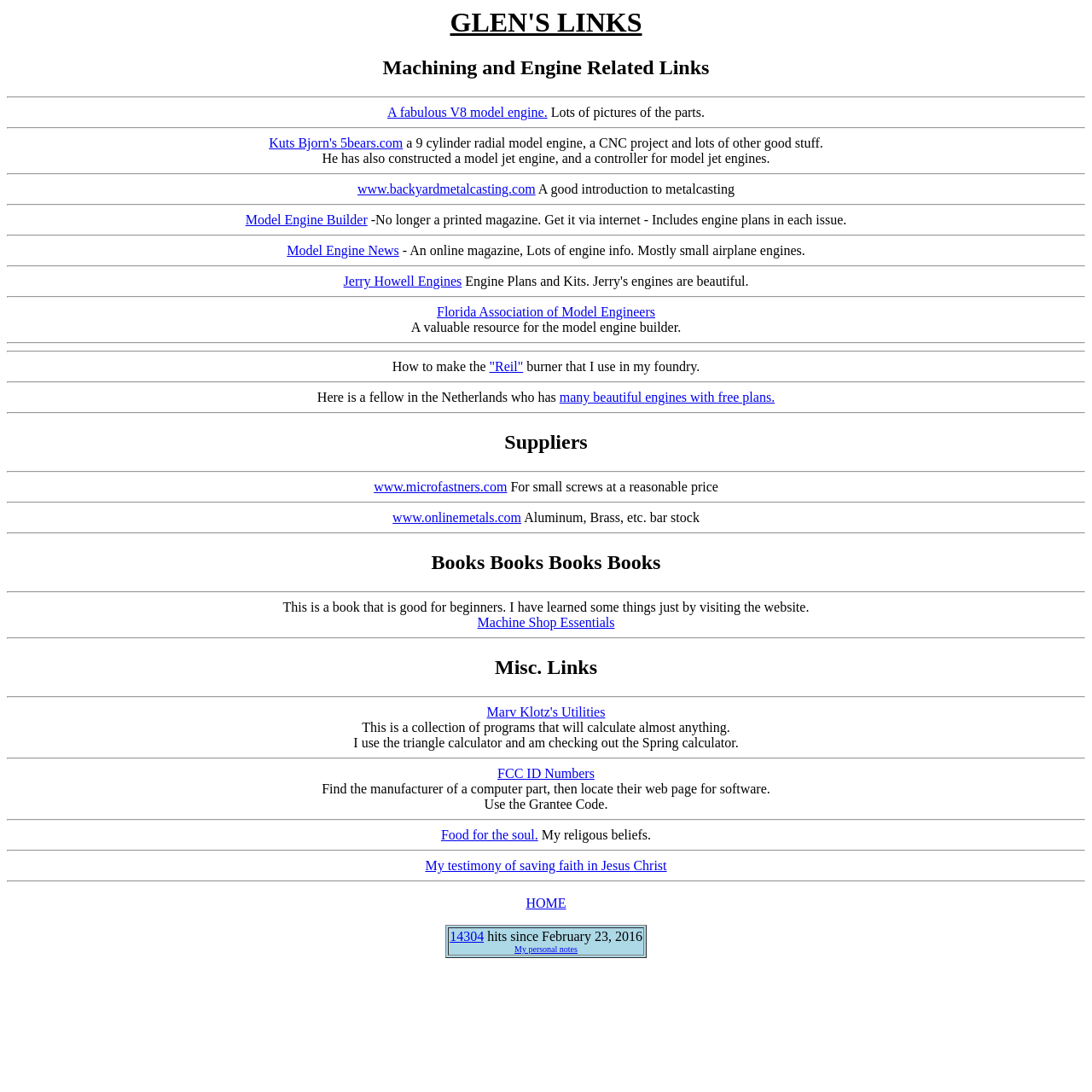Could you specify the bounding box coordinates for the clickable section to complete the following instruction: "Visit Kuts Bjorn's 5bears.com website"?

[0.246, 0.124, 0.369, 0.138]